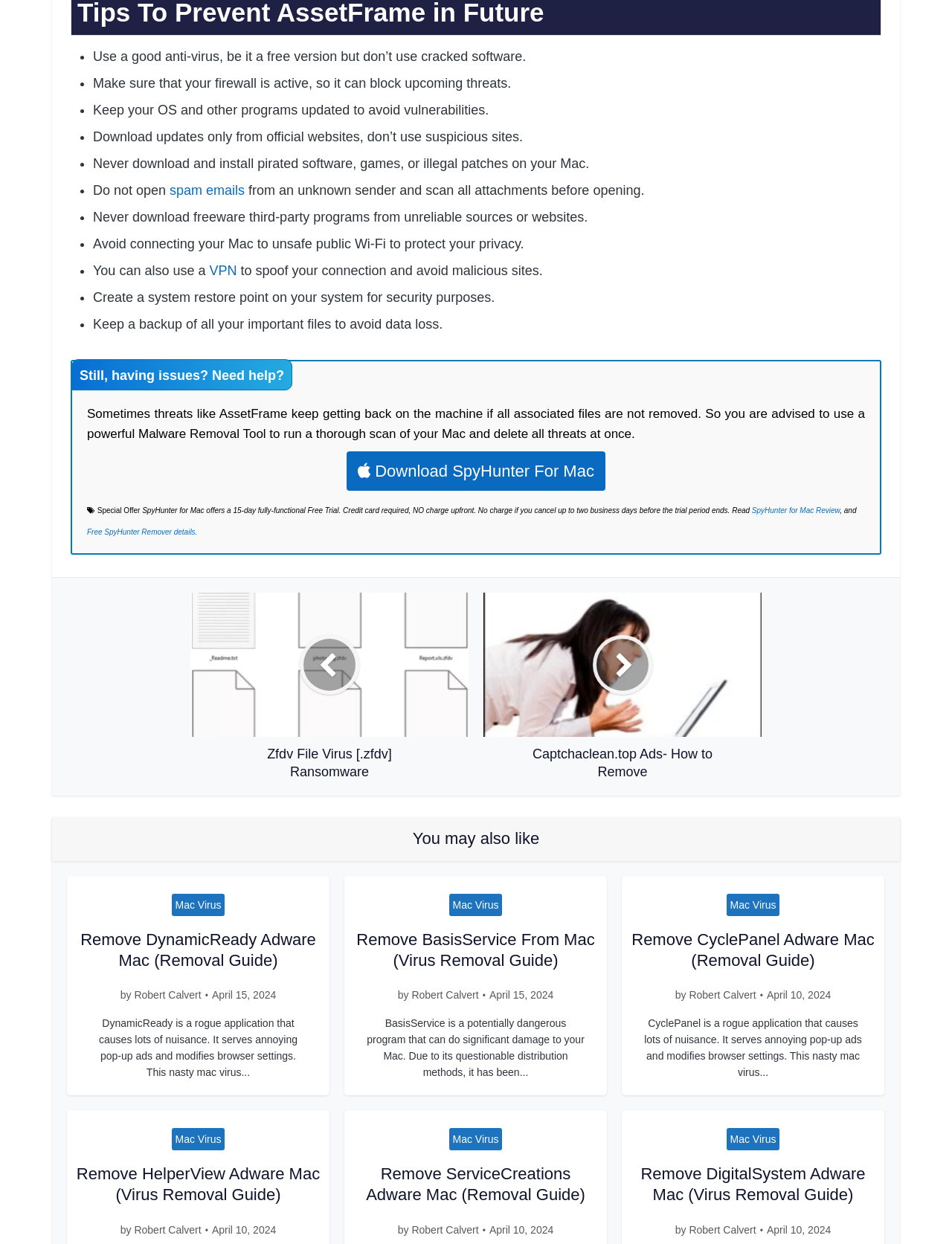Specify the bounding box coordinates of the area to click in order to follow the given instruction: "Download SpyHunter For Mac."

[0.364, 0.363, 0.636, 0.395]